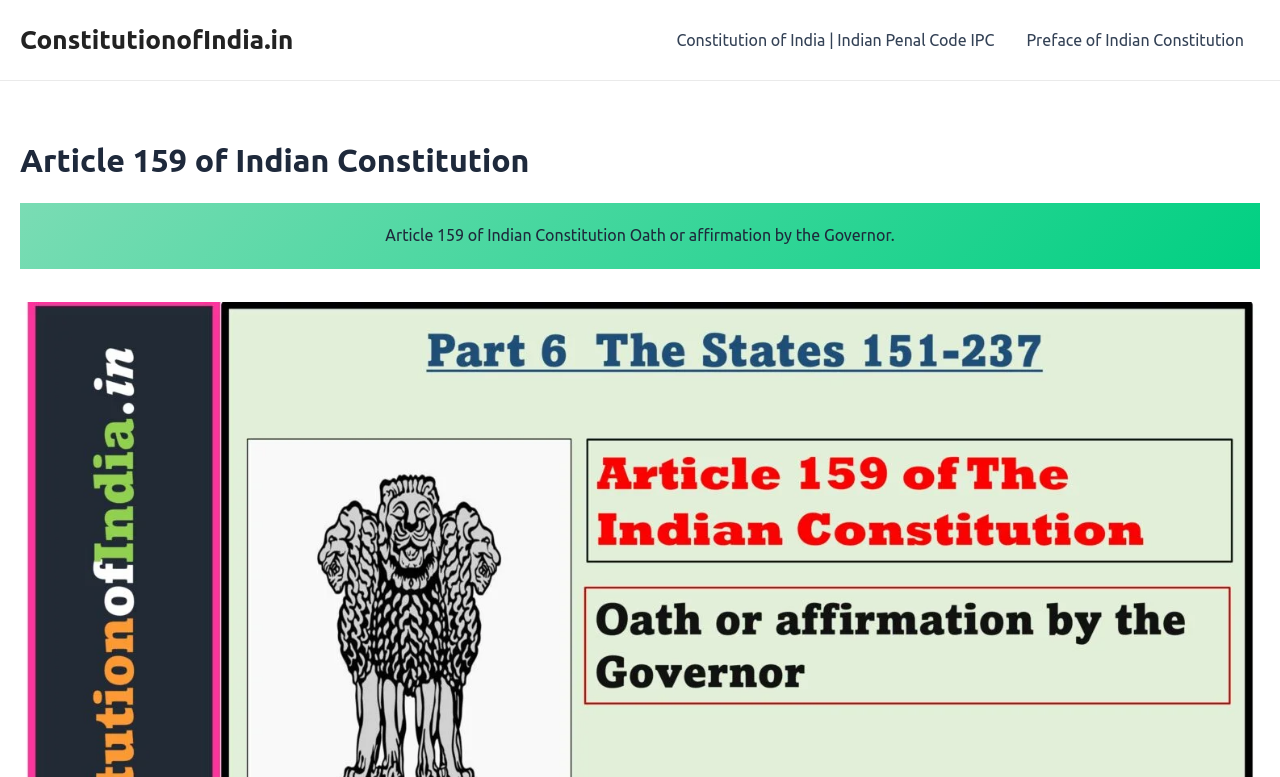Can you determine the main header of this webpage?

Article 159 of Indian Constitution